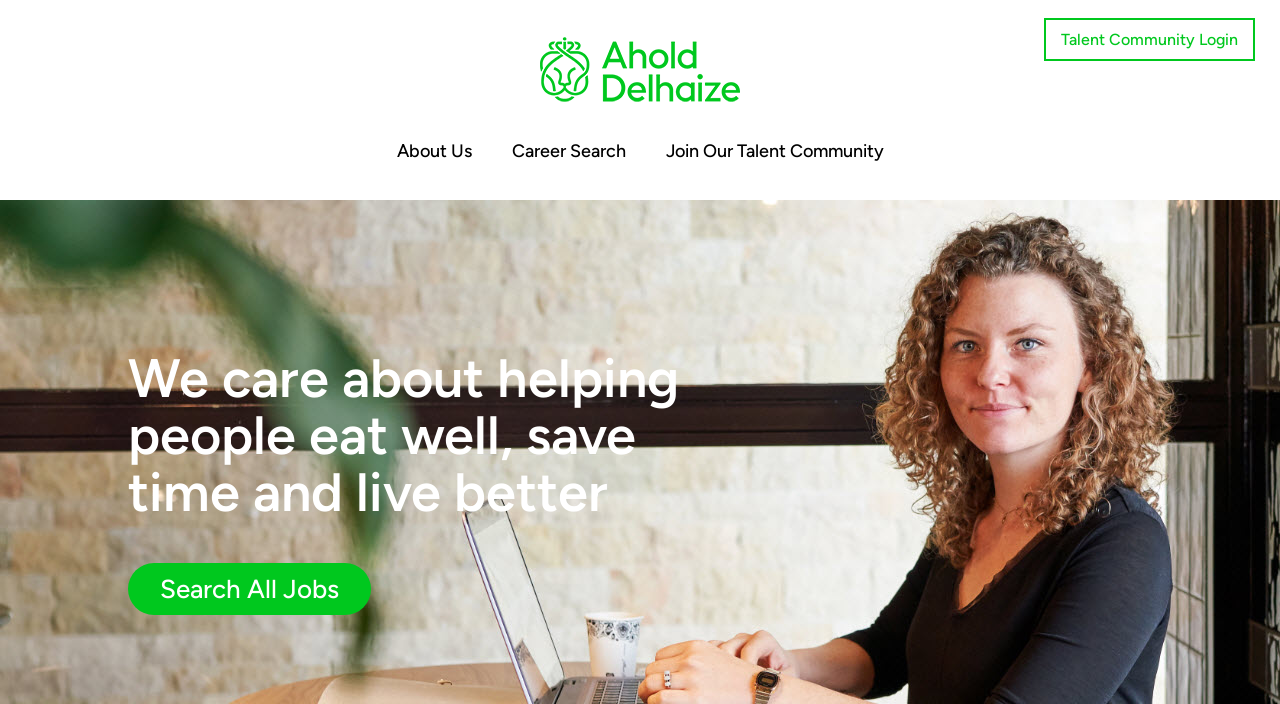Respond to the following question with a brief word or phrase:
Is the 'Talent Community Login' link on the top right corner?

Yes